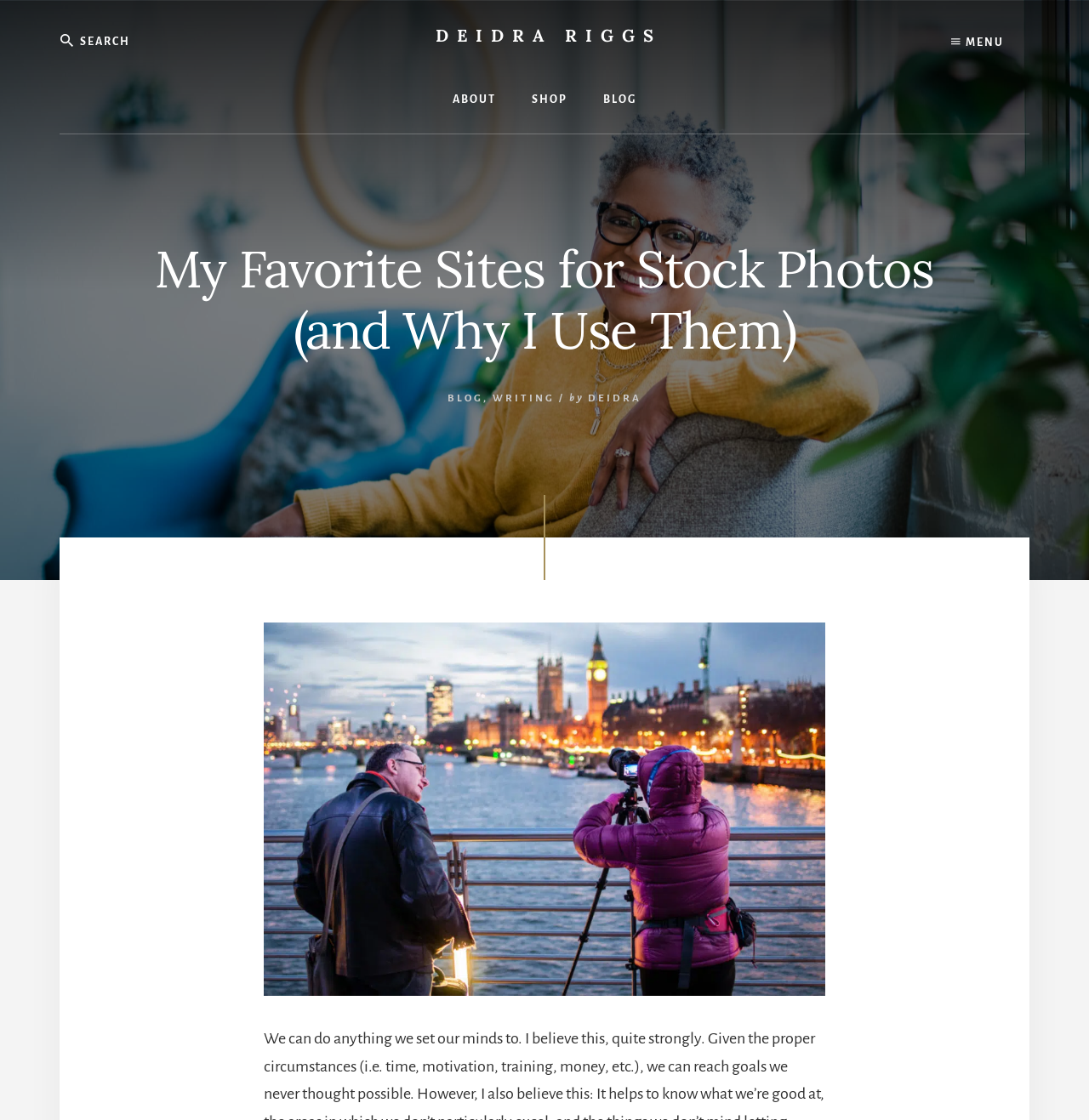What is the type of image on the webpage?
Could you please answer the question thoroughly and with as much detail as possible?

I inferred this from the image element with the description 'photo-1457267492735-d93fd34397d3', which suggests that it is a photo.